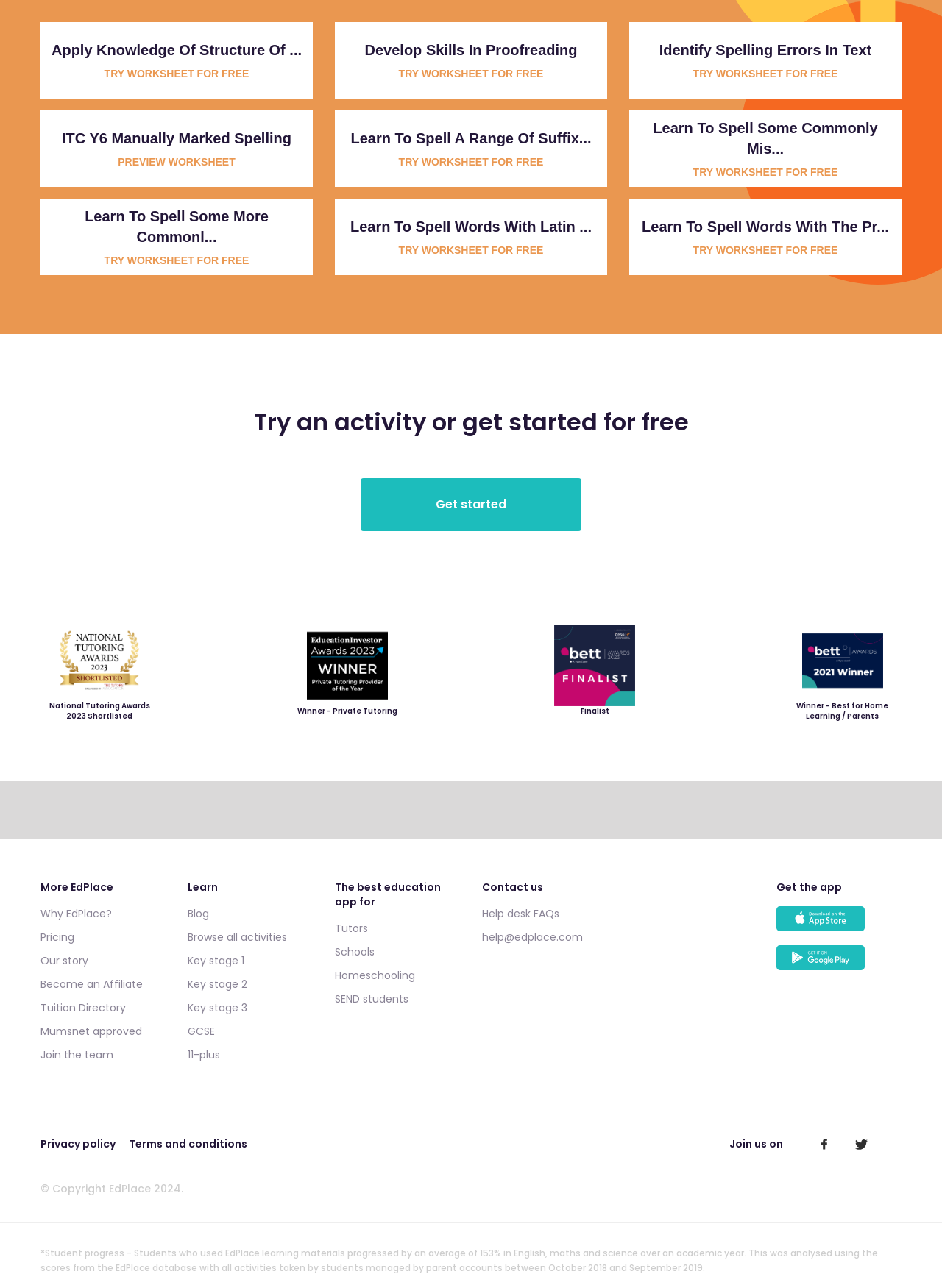Mark the bounding box of the element that matches the following description: "TRY WORKSHEET FOR FREE".

[0.736, 0.128, 0.889, 0.14]